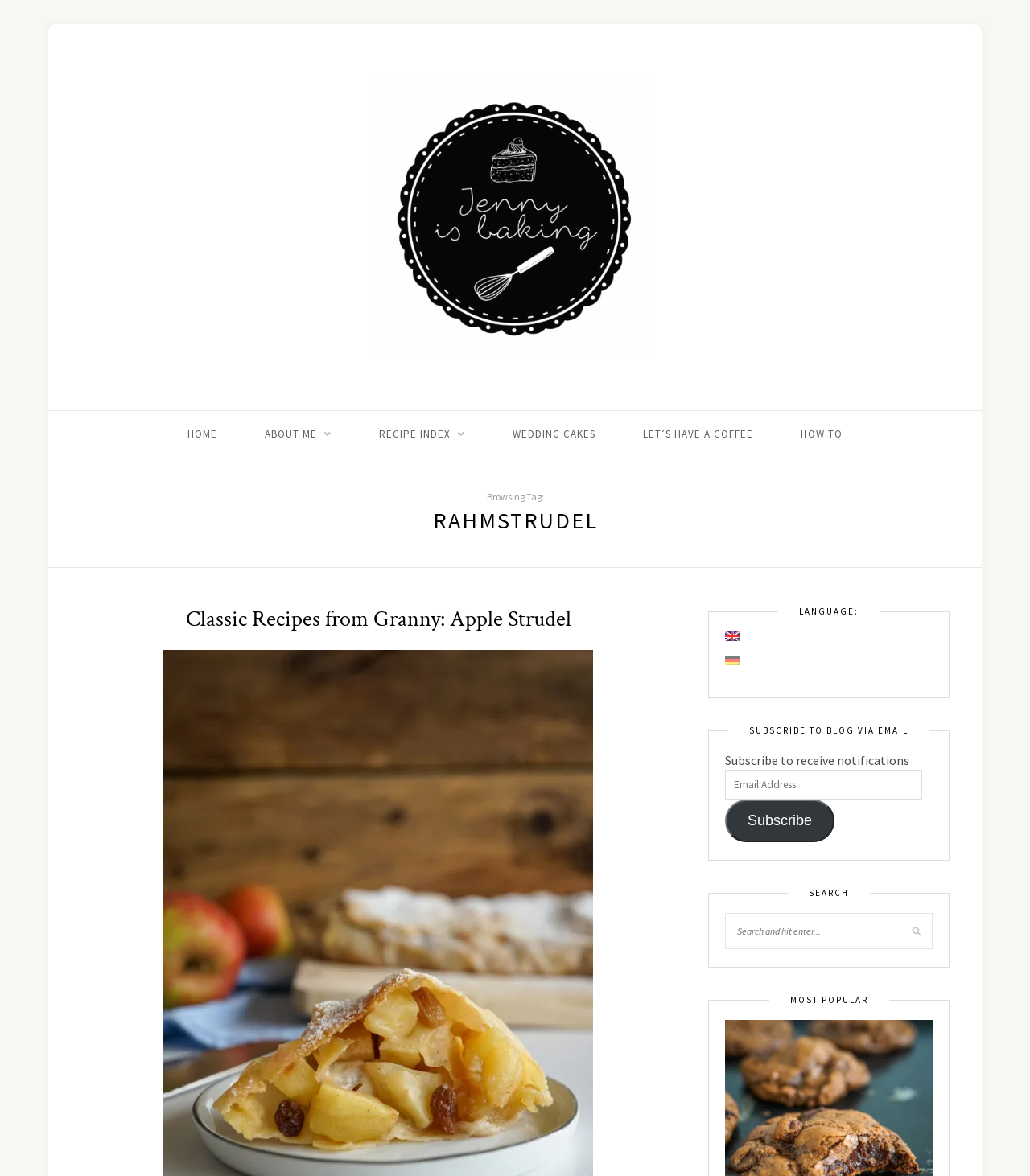Determine the bounding box coordinates of the clickable region to follow the instruction: "subscribe to blog via email".

[0.704, 0.655, 0.895, 0.68]